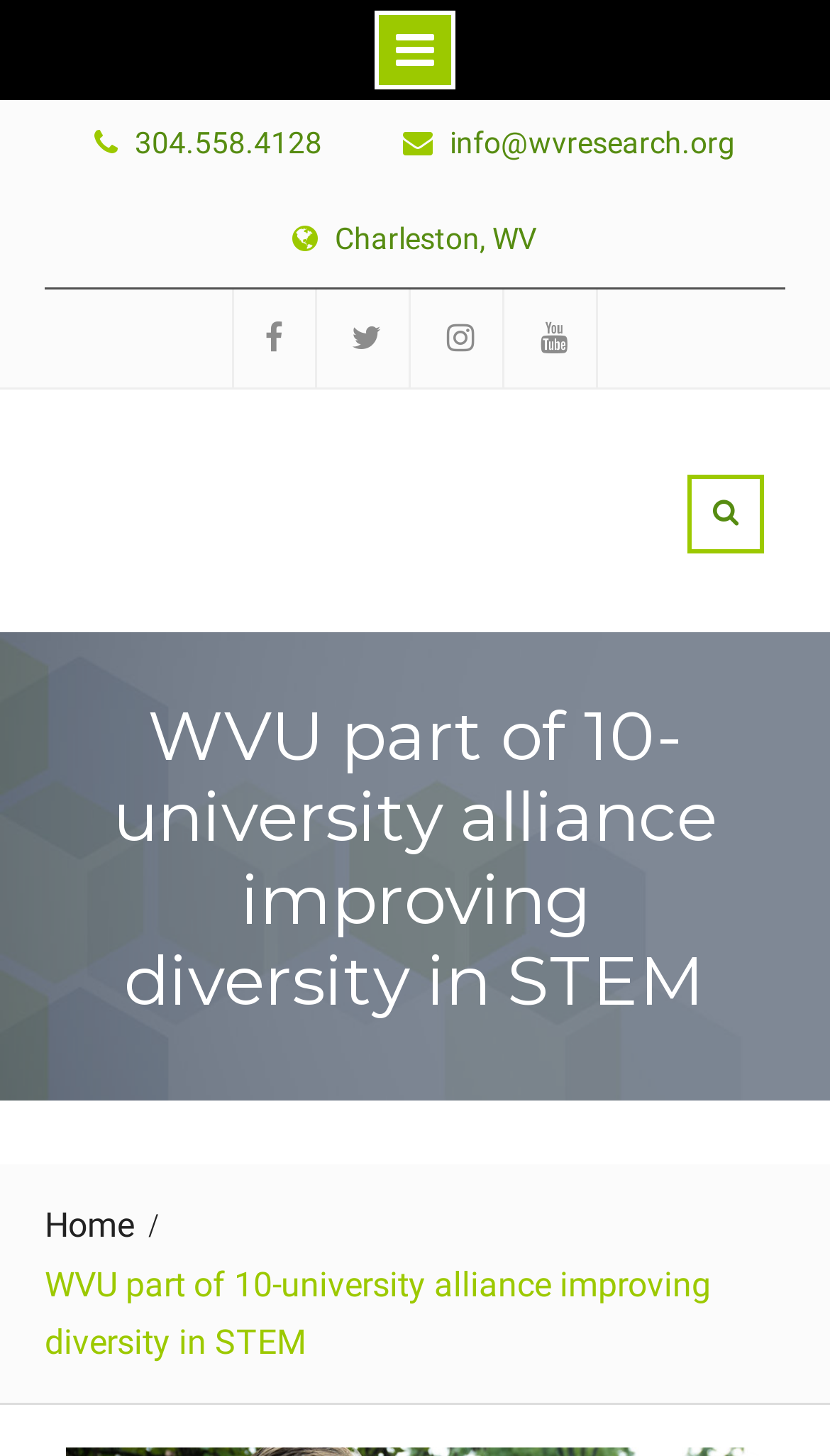Locate the bounding box coordinates of the element that should be clicked to fulfill the instruction: "Send an email".

[0.542, 0.091, 0.886, 0.107]